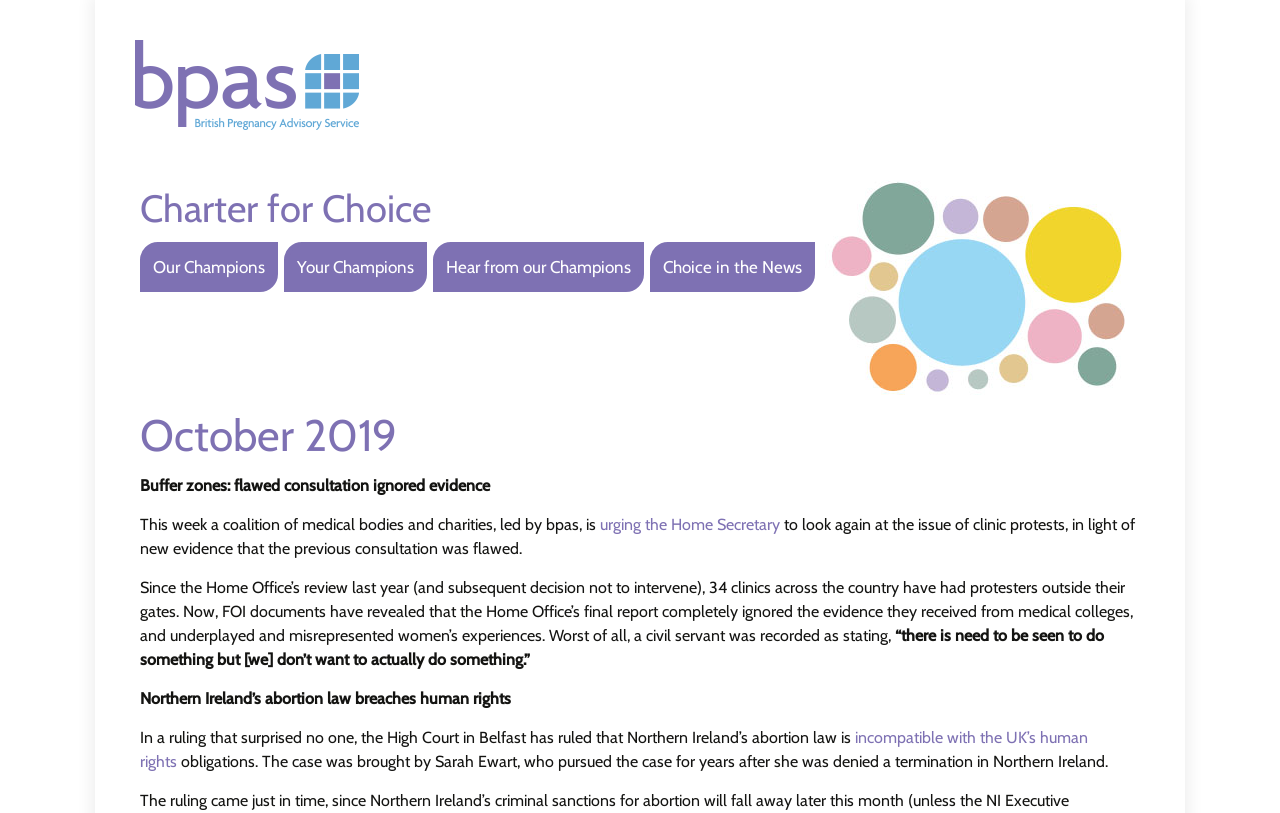What is the name of the organization?
Please answer the question as detailed as possible based on the image.

The name of the organization can be inferred from the link 'Charter for Choice' located at the top of the webpage, which suggests that it is the main title or name of the organization.